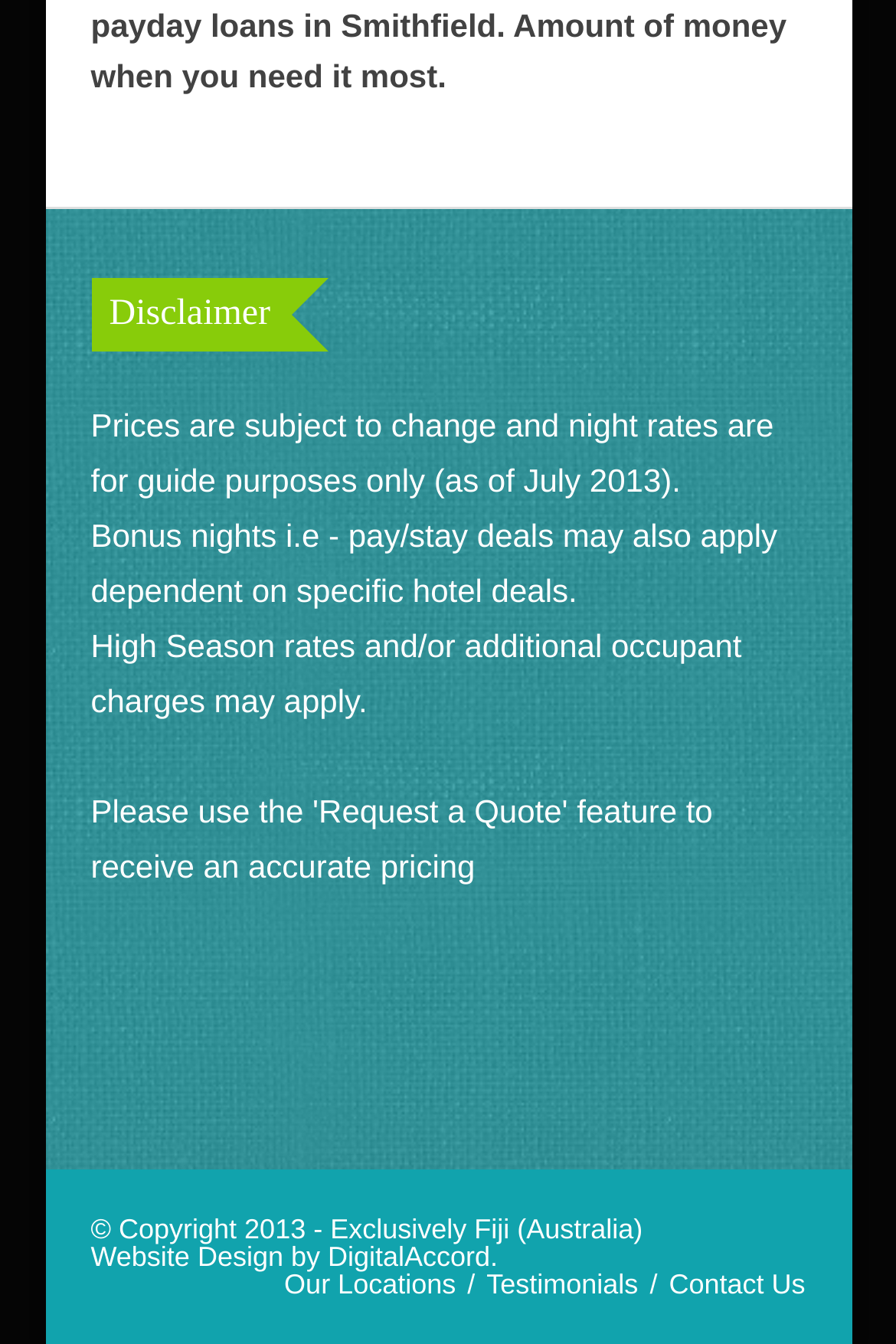Please respond in a single word or phrase: 
How many links are there at the bottom of the webpage?

4